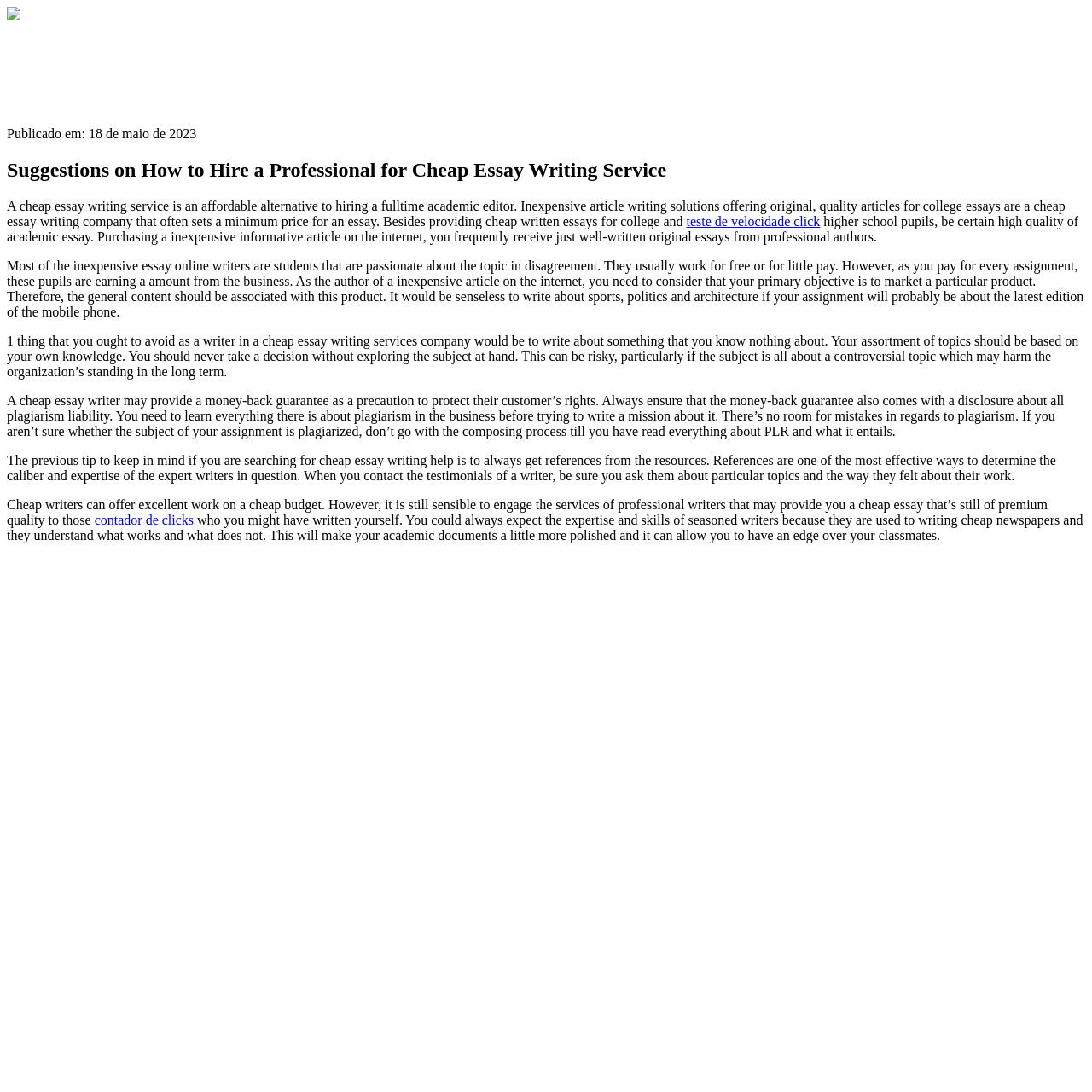What is the benefit of hiring a professional writer?
Based on the image, give a one-word or short phrase answer.

Polished academic papers